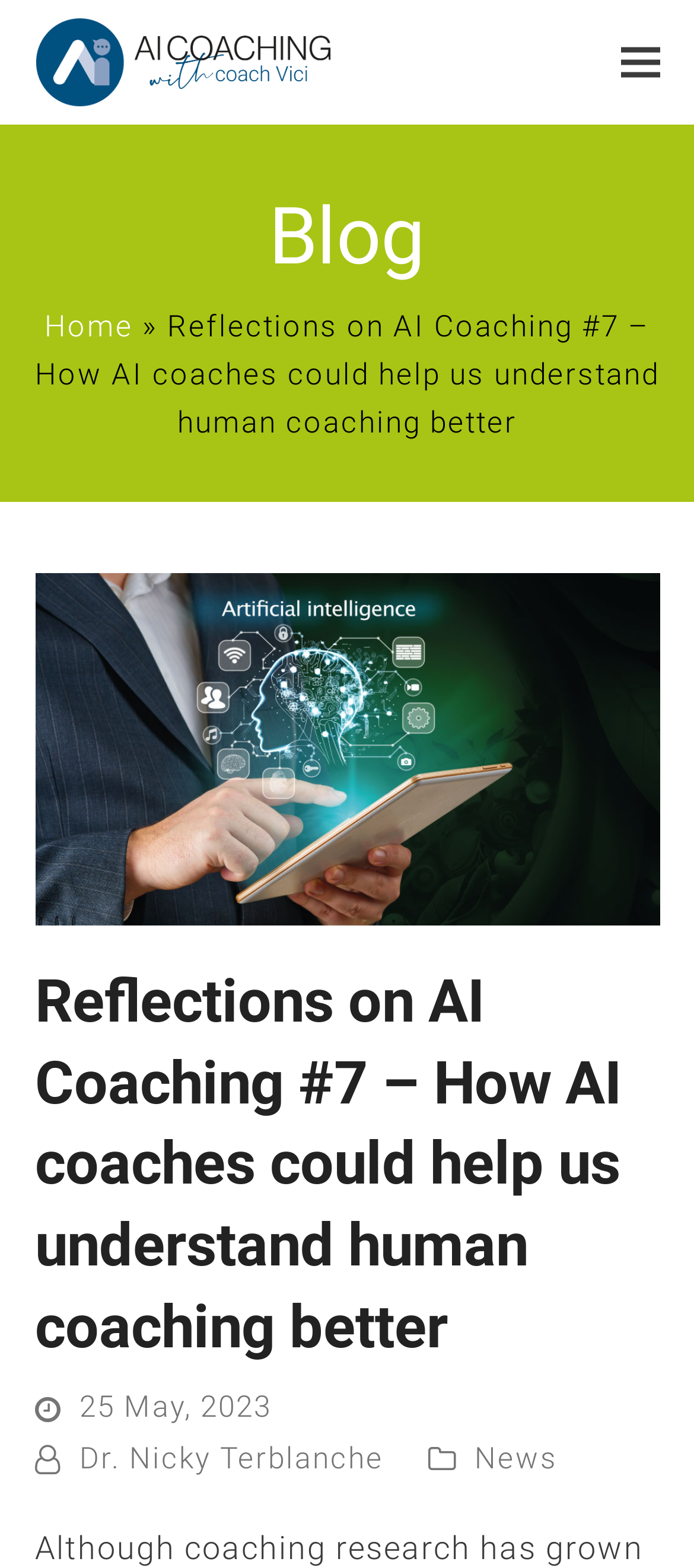Based on the image, please respond to the question with as much detail as possible:
What is the category of the article?

The category of the article can be found at the bottom of the webpage, where it says 'News' in a link format.